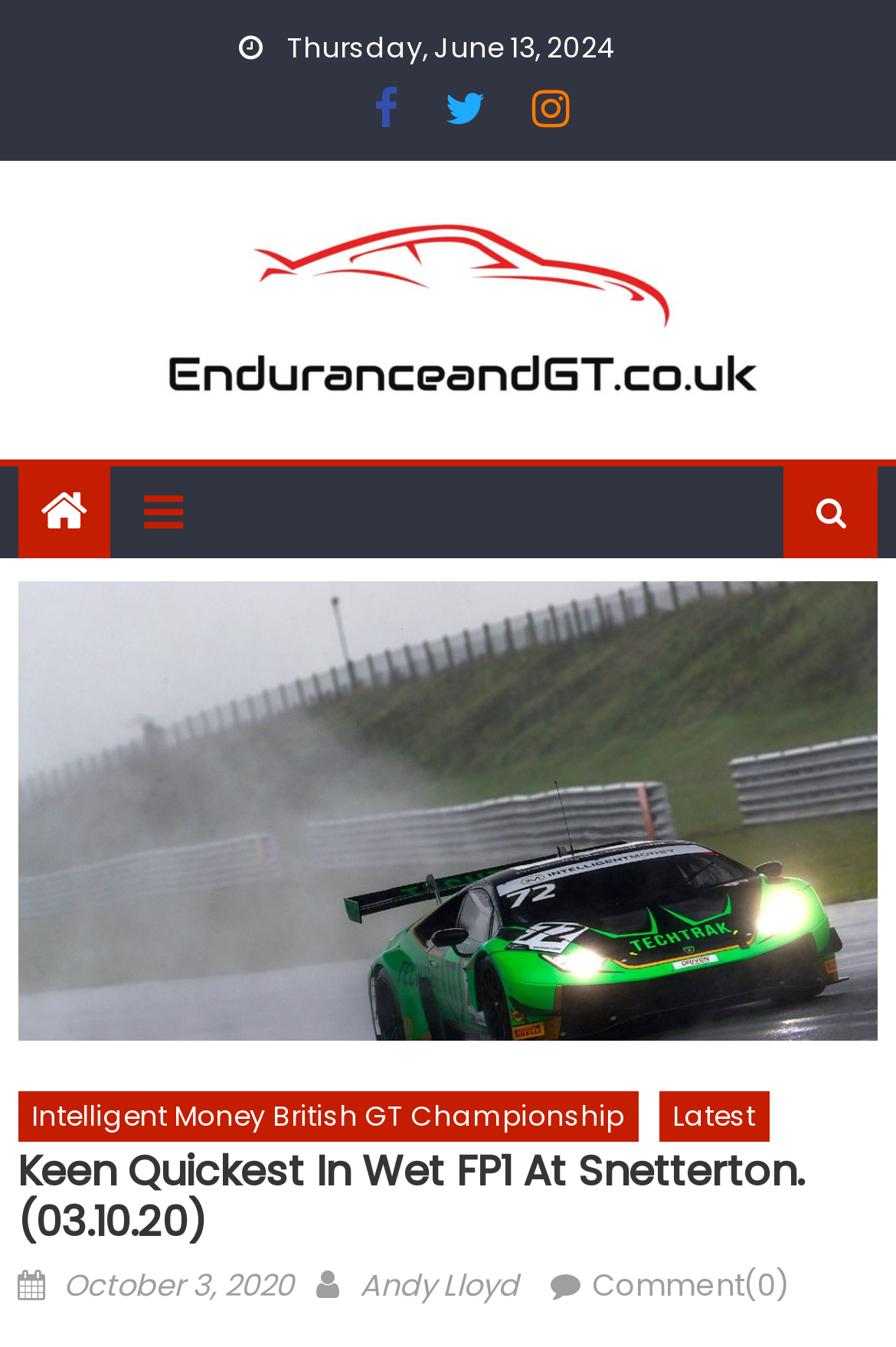Identify the bounding box for the UI element described as: "Latest". The coordinates should be four float numbers between 0 and 1, i.e., [left, top, right, bottom].

[0.735, 0.811, 0.858, 0.848]